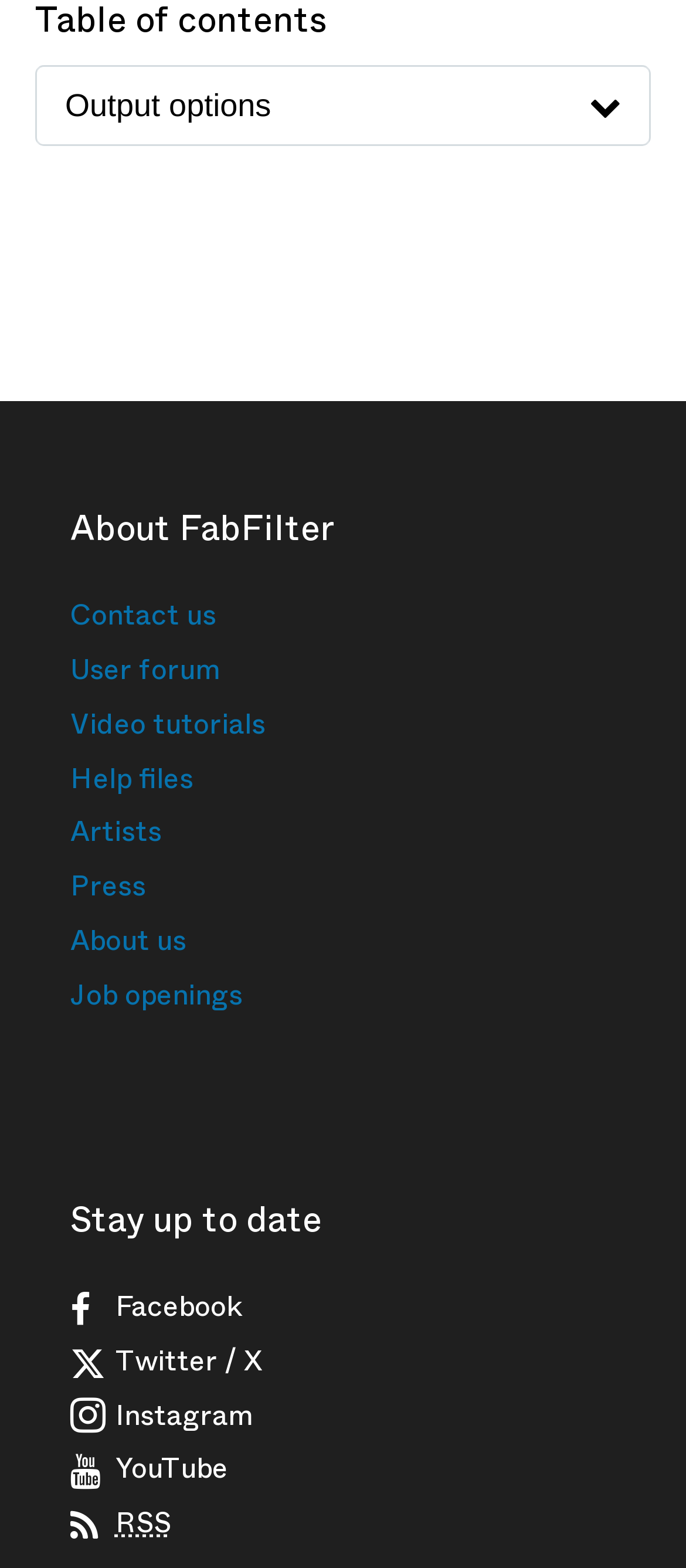Show the bounding box coordinates of the element that should be clicked to complete the task: "Share on Twitter".

None